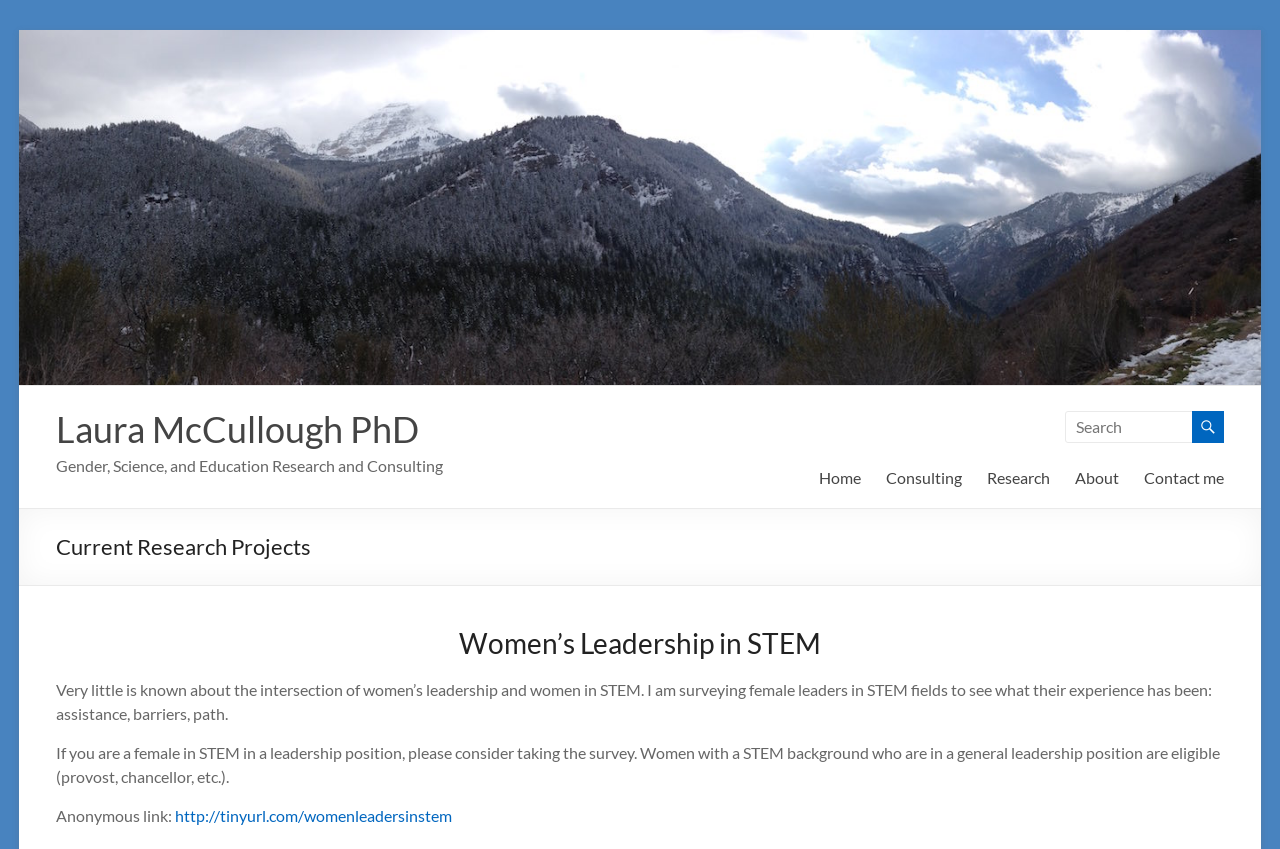Please find and report the bounding box coordinates of the element to click in order to perform the following action: "take the survey". The coordinates should be expressed as four float numbers between 0 and 1, in the format [left, top, right, bottom].

[0.137, 0.949, 0.353, 0.971]